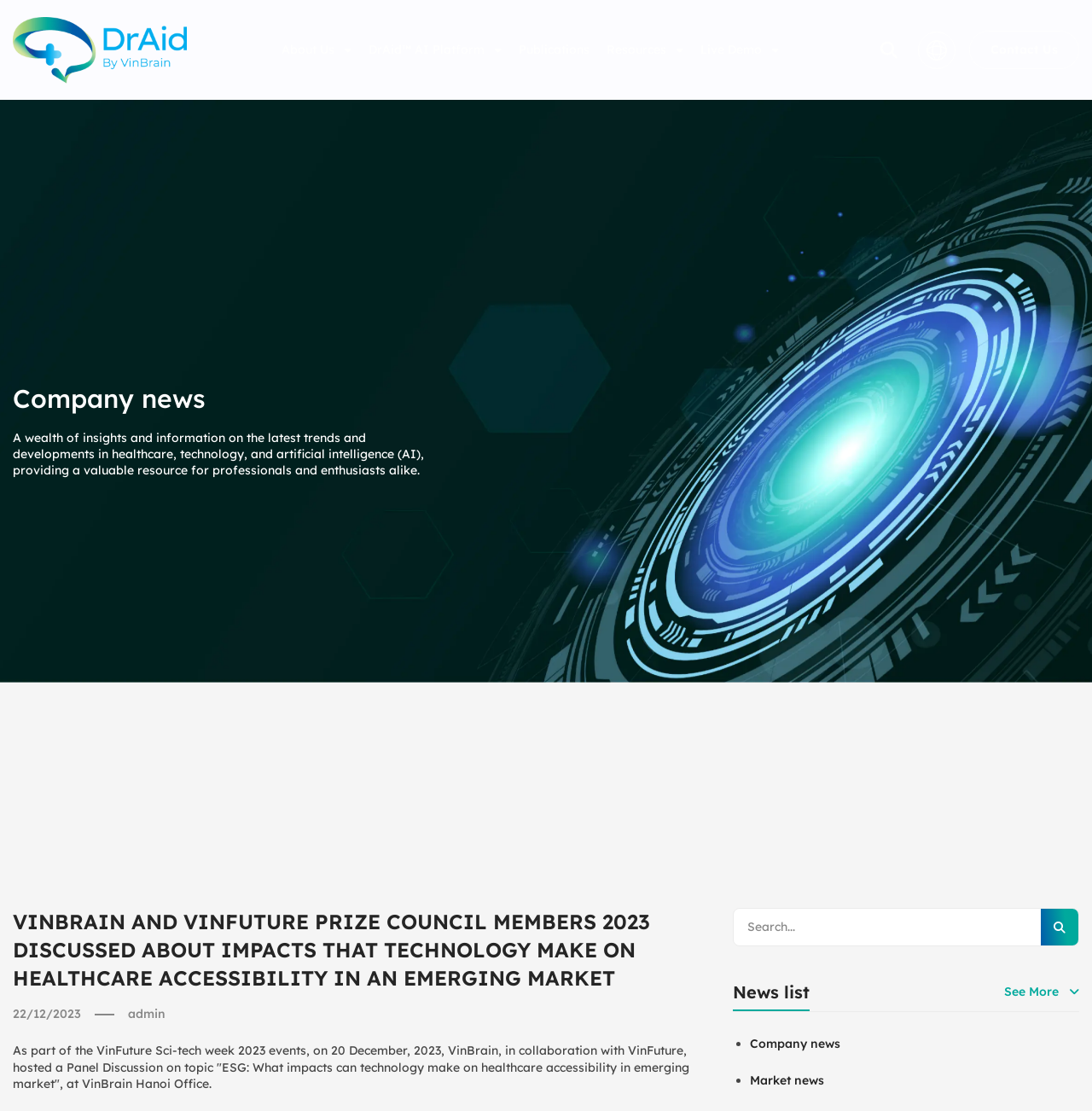Generate the main heading text from the webpage.

VINBRAIN AND VINFUTURE PRIZE COUNCIL MEMBERS 2023 DISCUSSED ABOUT IMPACTS THAT TECHNOLOGY MAKE ON HEALTHCARE ACCESSIBILITY IN AN EMERGING MARKET